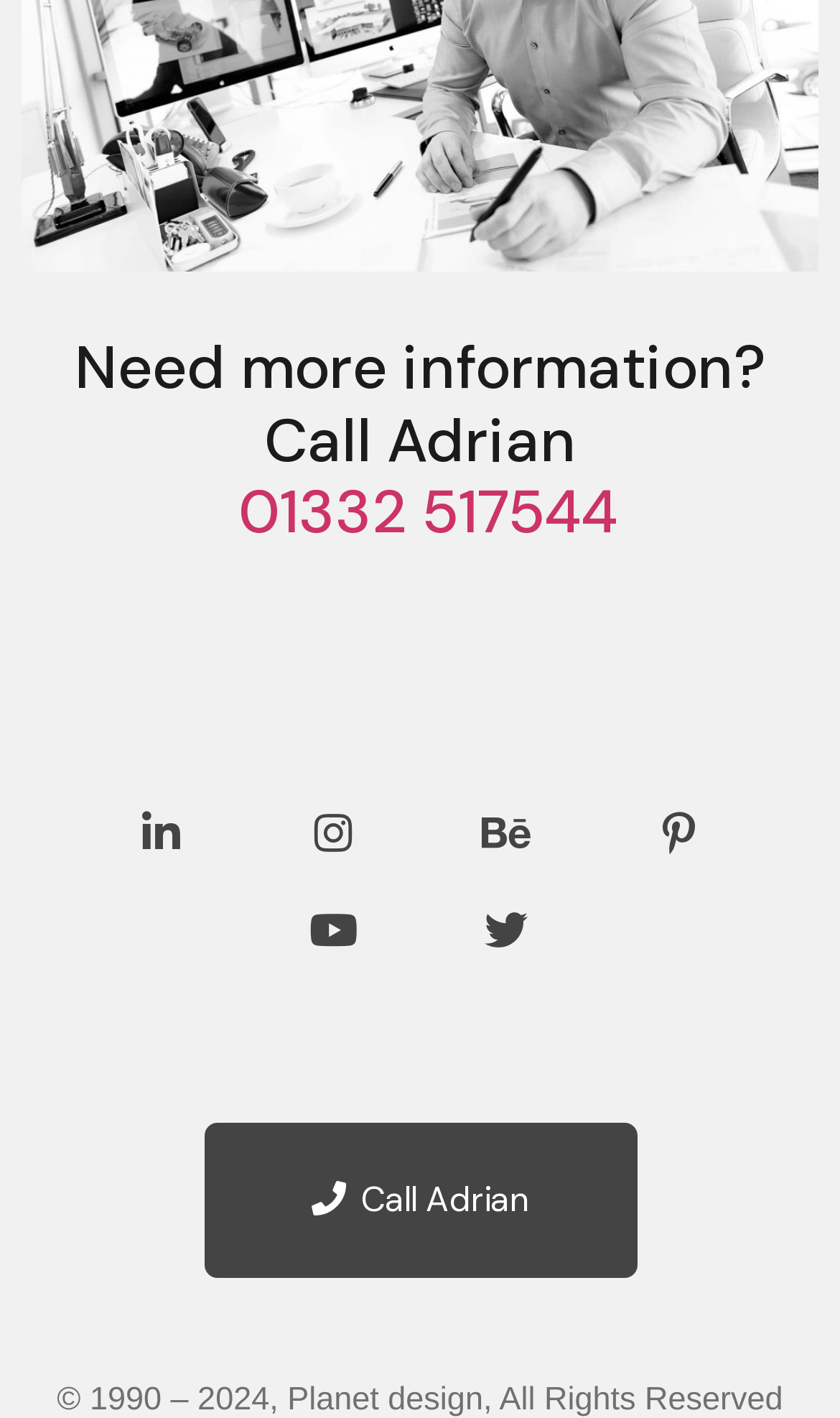Find the bounding box coordinates of the clickable element required to execute the following instruction: "Visit Adrian's LinkedIn profile". Provide the coordinates as four float numbers between 0 and 1, i.e., [left, top, right, bottom].

[0.141, 0.558, 0.244, 0.618]